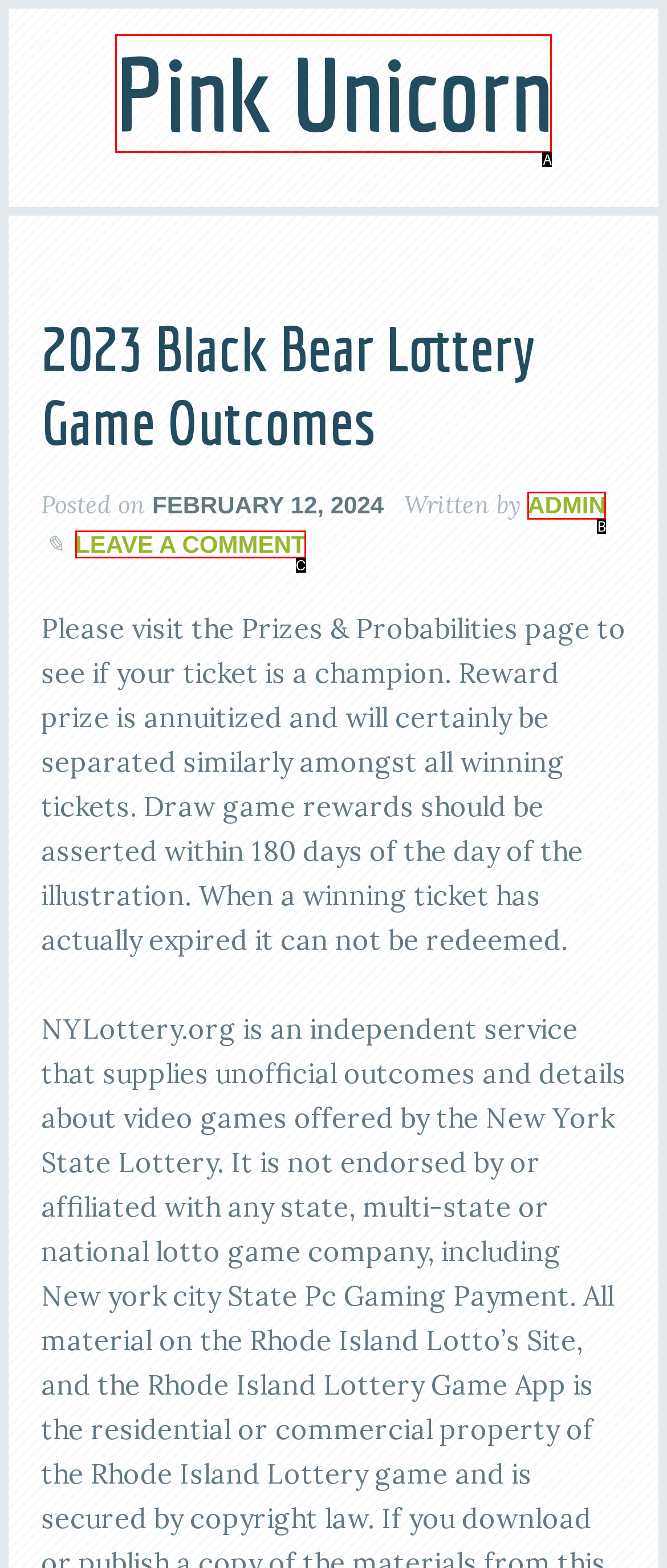With the description: Leave a Comment, find the option that corresponds most closely and answer with its letter directly.

C